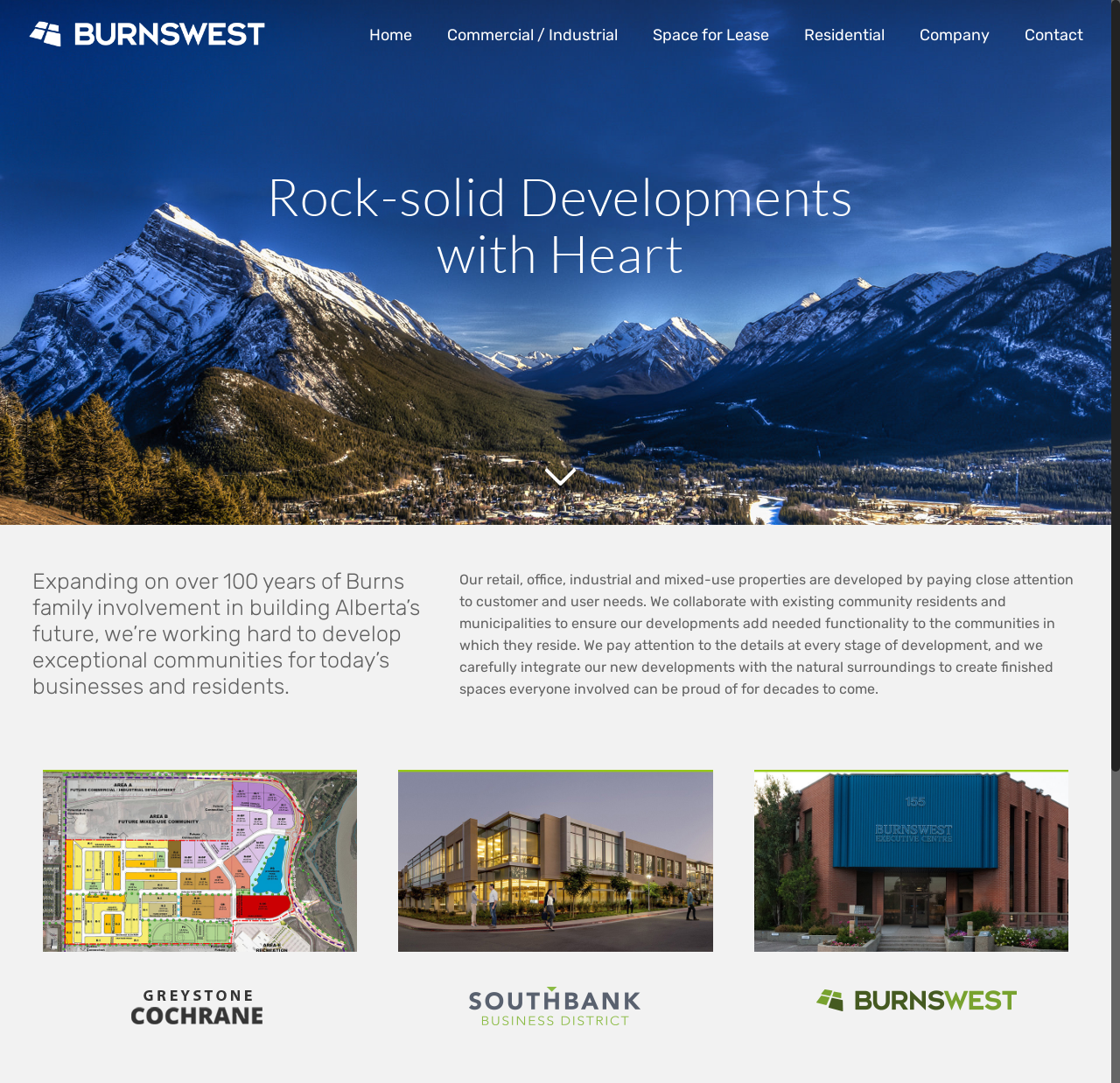Identify the bounding box for the described UI element: "Space for Lease".

[0.567, 0.0, 0.702, 0.065]